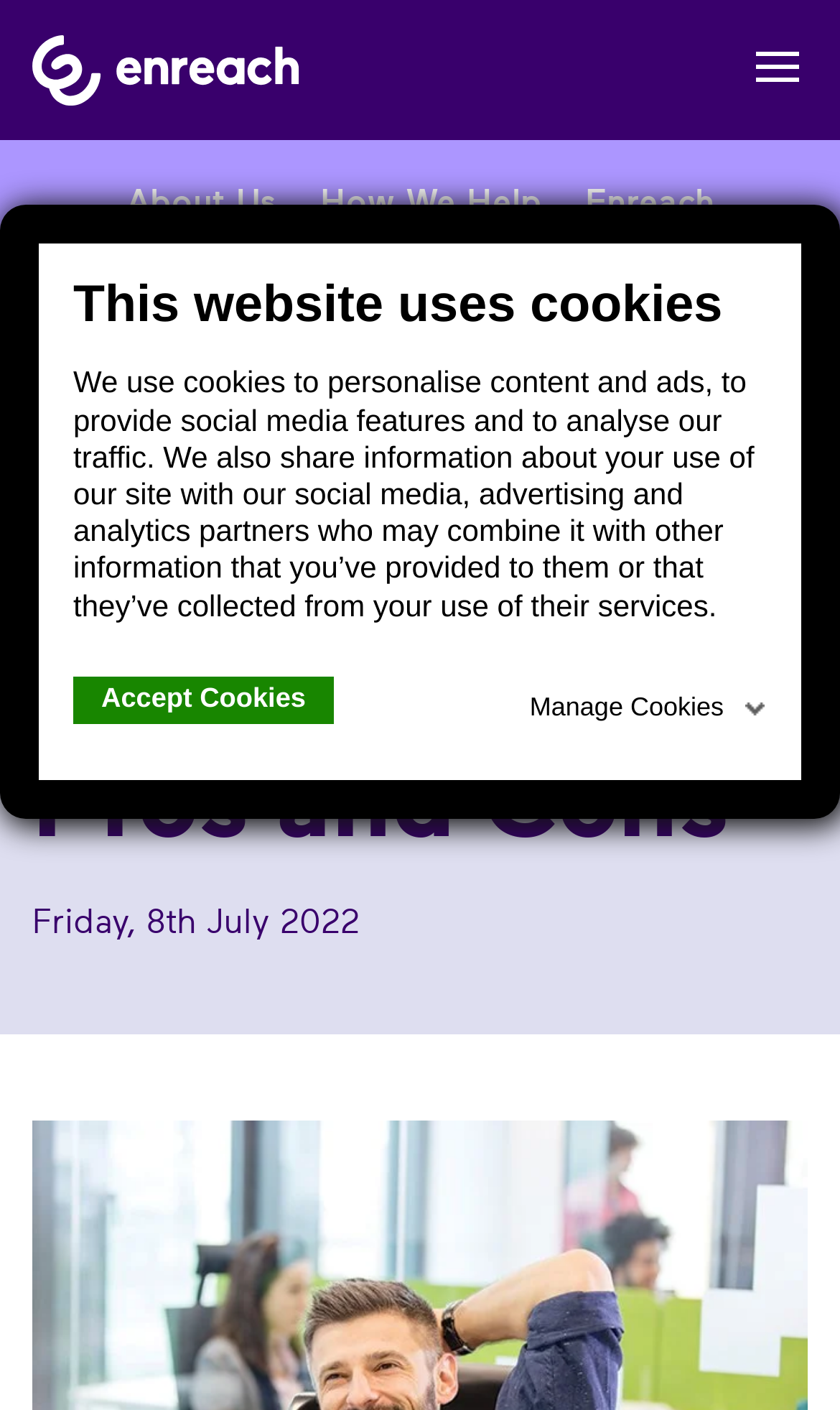Locate the bounding box of the UI element described in the following text: "Privacy Policy".

None